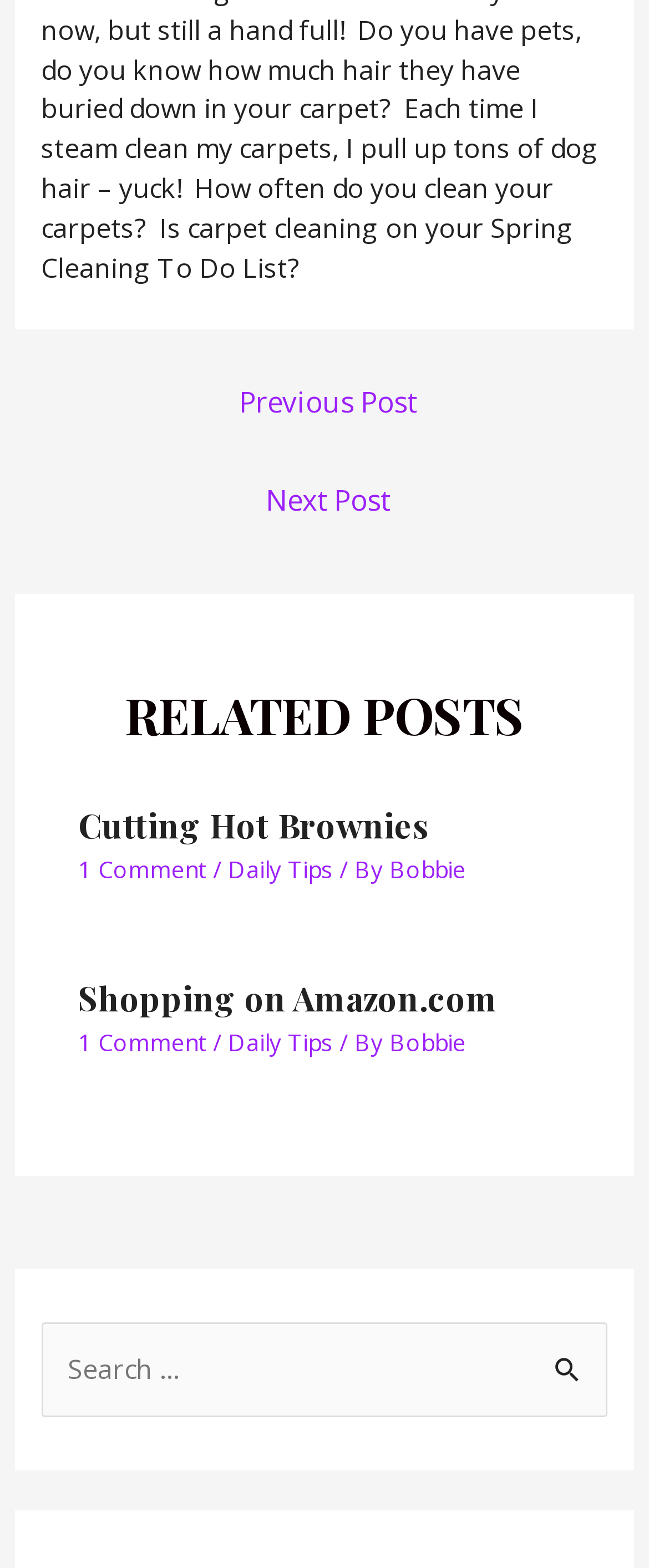Please respond to the question using a single word or phrase:
What is the purpose of the button in the search box?

Search